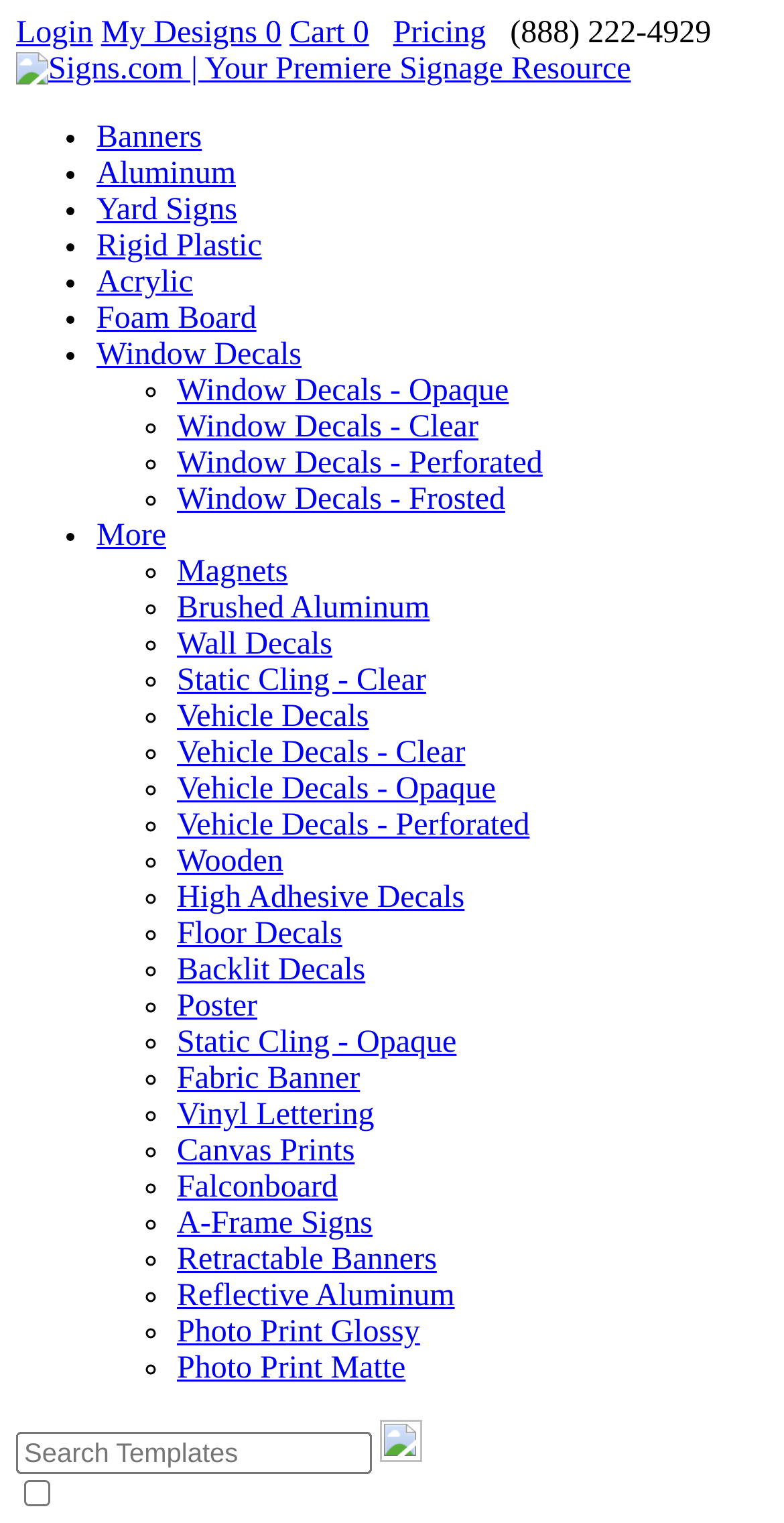Indicate the bounding box coordinates of the clickable region to achieve the following instruction: "go to pricing."

[0.501, 0.011, 0.62, 0.033]